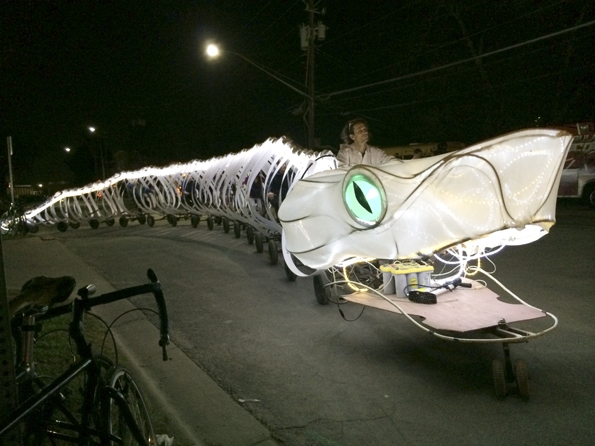Answer the question with a brief word or phrase:
What is the time of day depicted in the image?

Nighttime